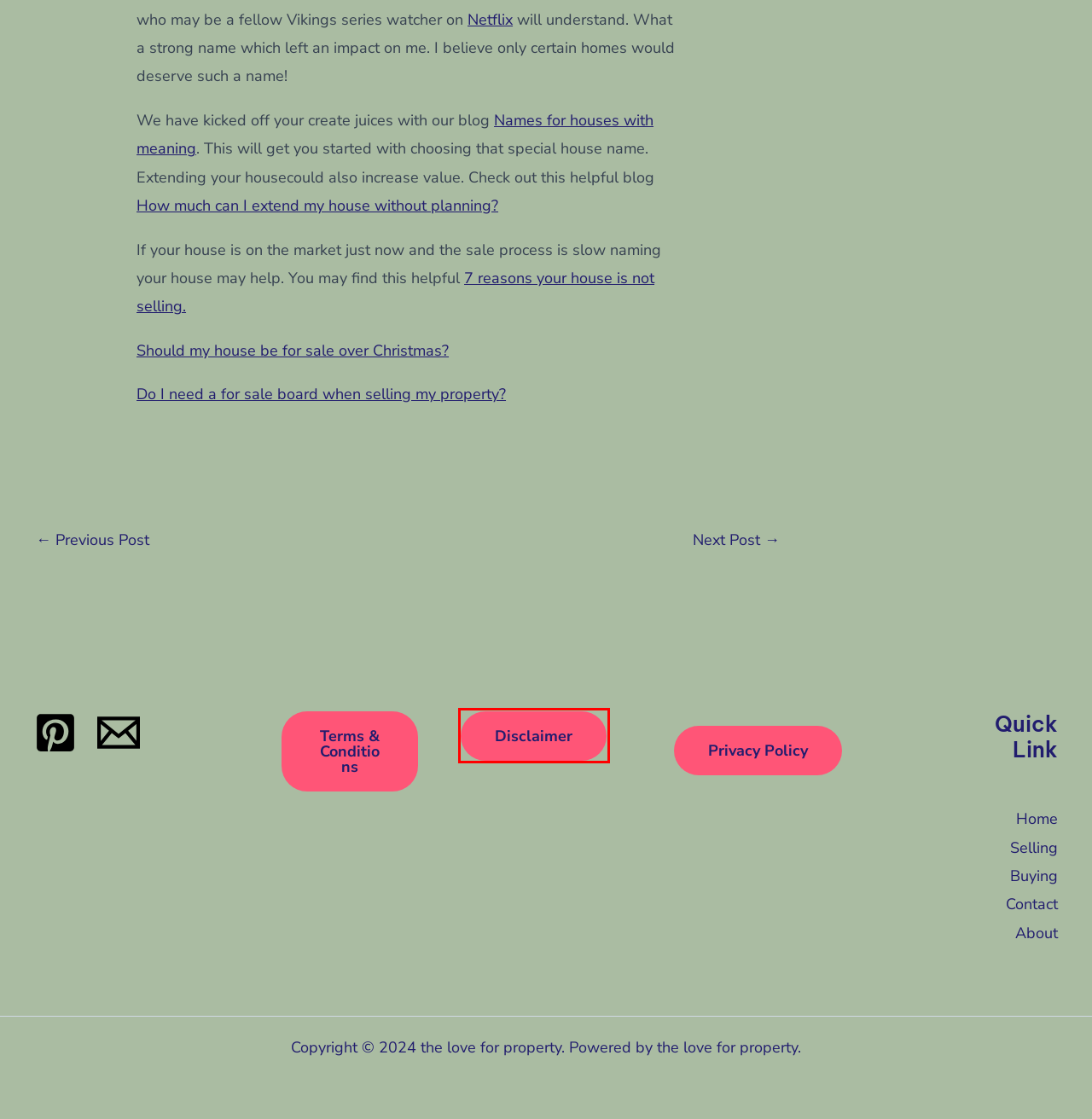You have a screenshot of a webpage with a red bounding box around an element. Identify the webpage description that best fits the new page that appears after clicking the selected element in the red bounding box. Here are the candidates:
A. How to get your house ready to sell in 30 days
B. Should I be selling a house over Christmas?
C. How much can I extend my house without planning?
D. Terms & Conditions - the love for property
E. 10 easy tips to sell your home at Christmas - the love for property
F. Do I need a for sale board when selling my property?
G. Privacy Policy - the love for property
H. Disclaimer - the love for property

H